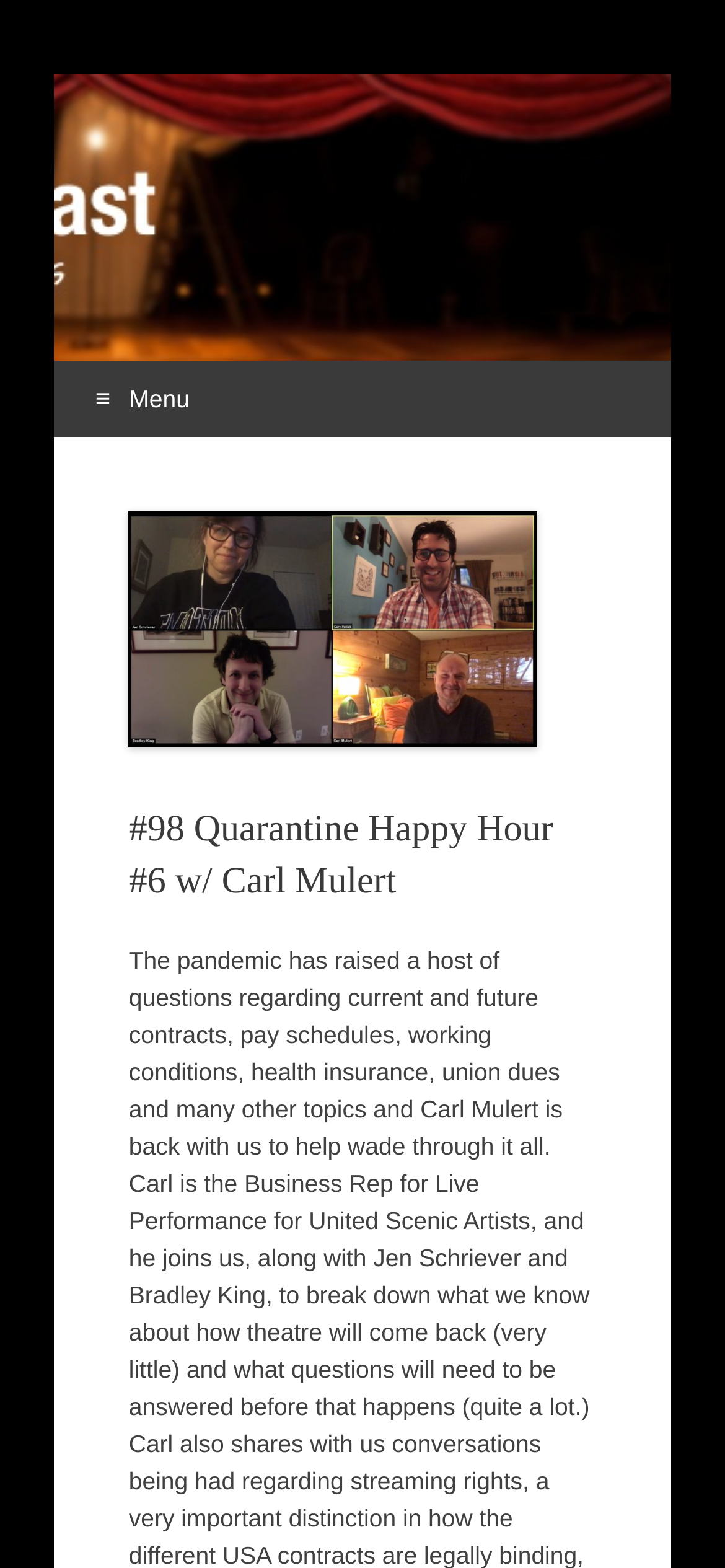Answer the following in one word or a short phrase: 
How many headings are on the page?

4